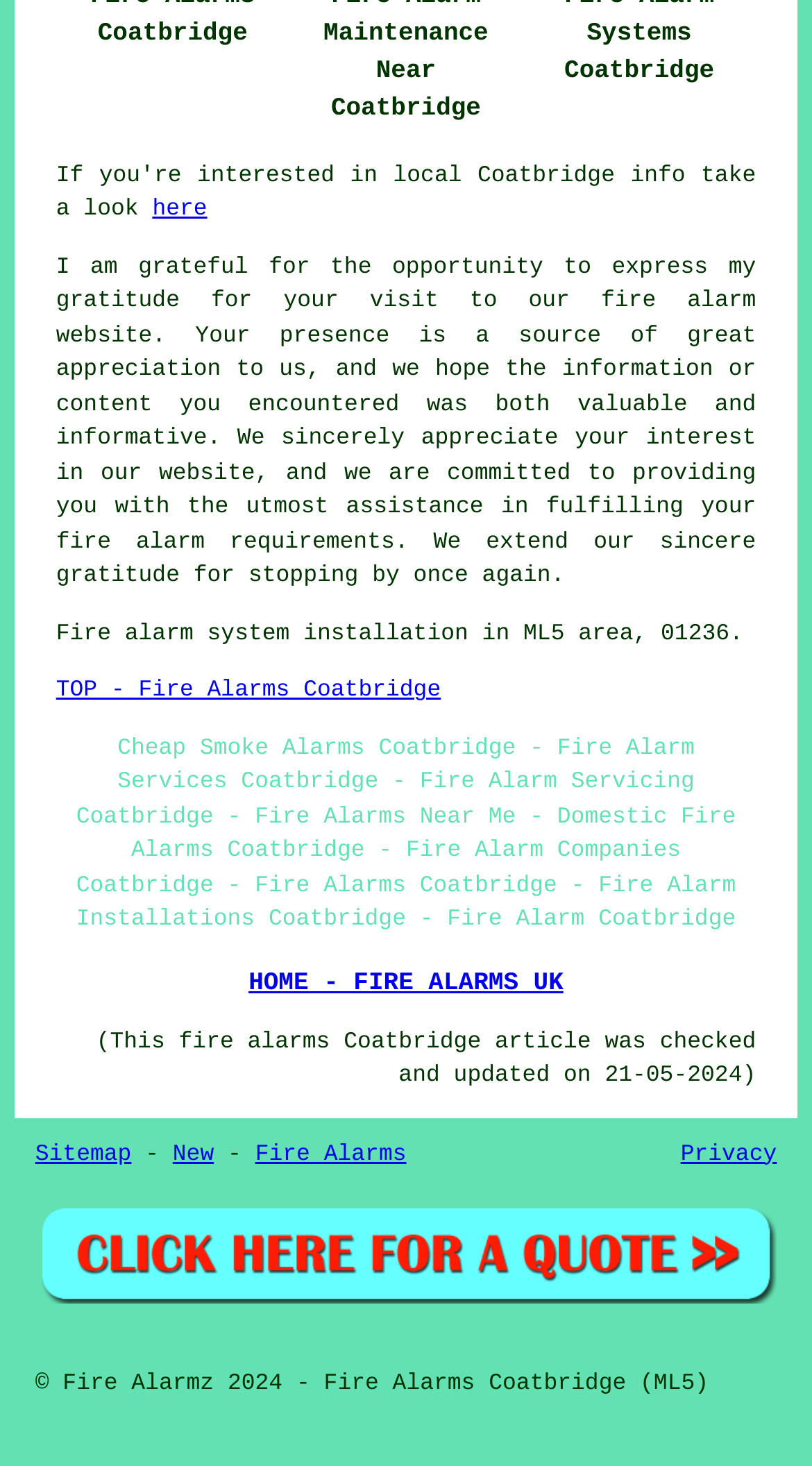Use a single word or phrase to answer the question:
What is the company name mentioned in the footer?

Fire Alarmz